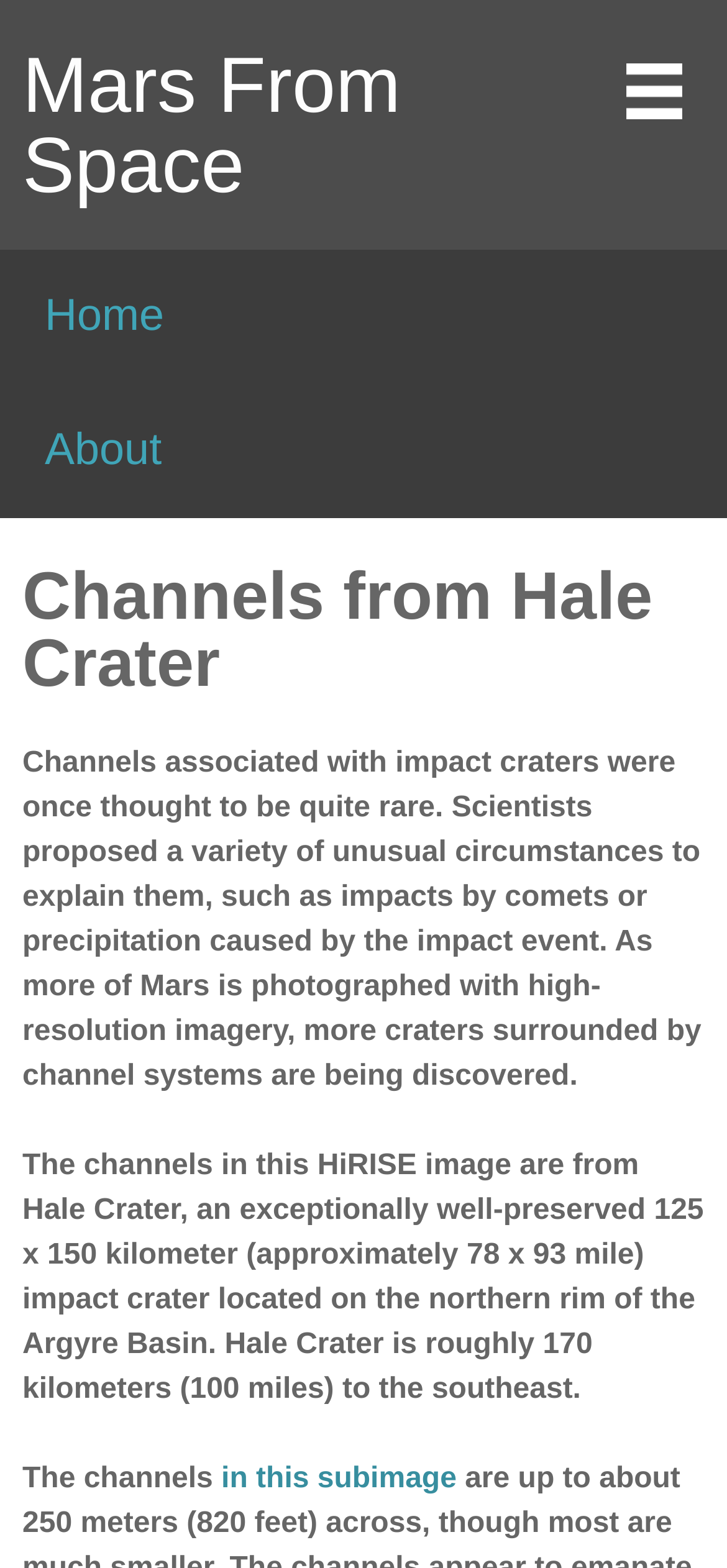Determine the bounding box coordinates of the UI element described below. Use the format (top-left x, top-left y, bottom-right x, bottom-right y) with floating point numbers between 0 and 1: Study

None